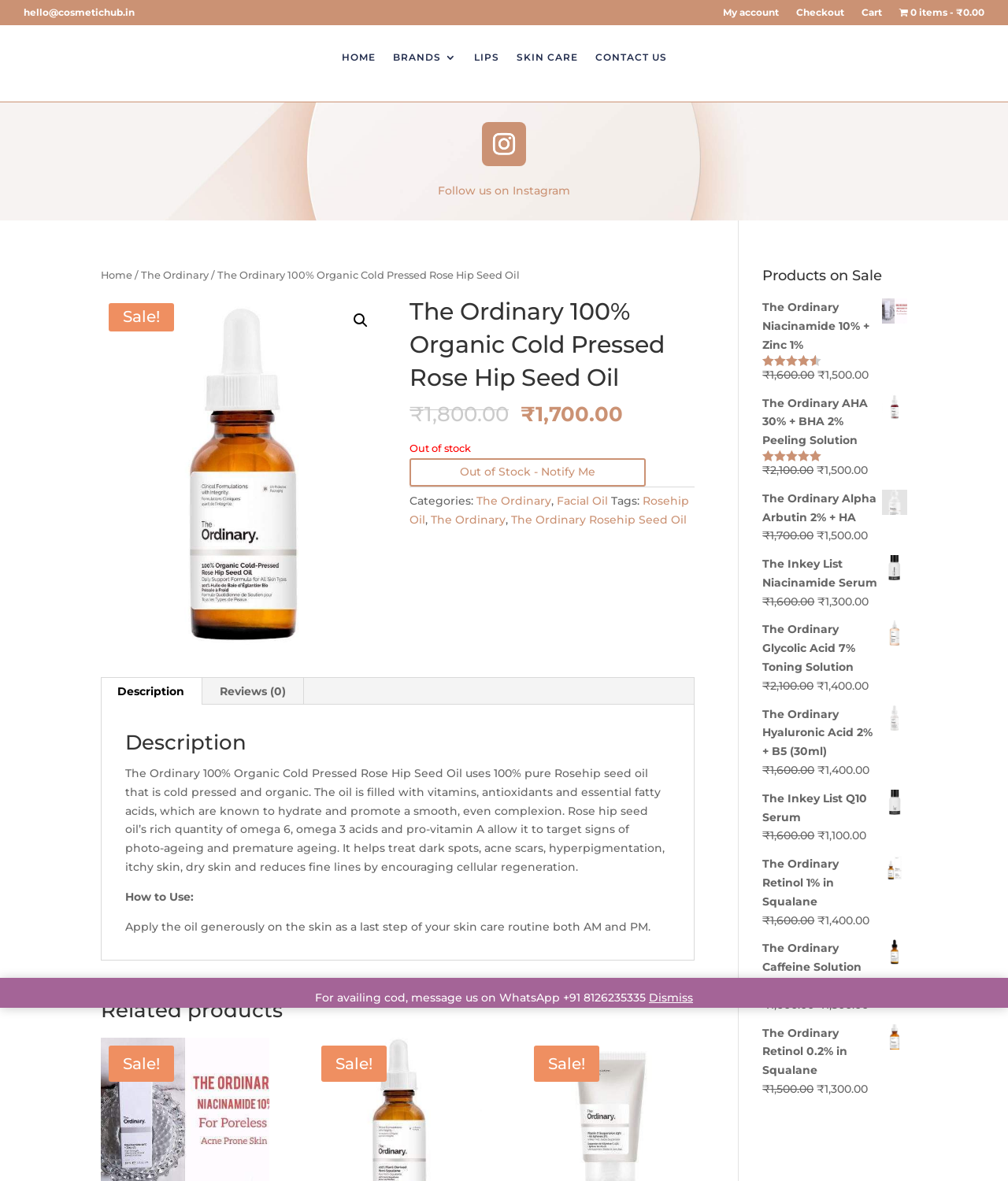Find the bounding box of the web element that fits this description: "The Inkey List Q10 Serum".

[0.756, 0.669, 0.9, 0.7]